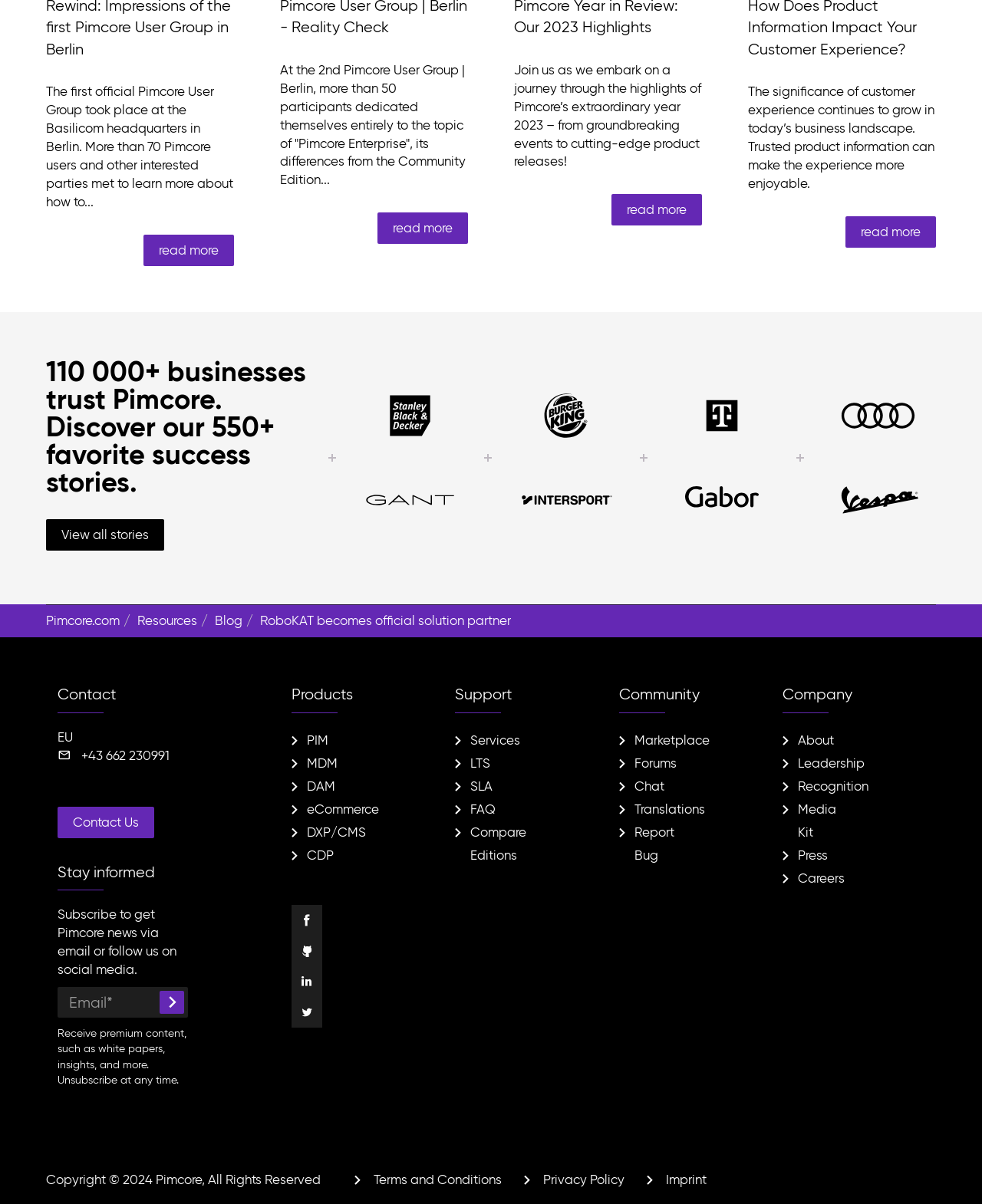Please find the bounding box coordinates (top-left x, top-left y, bottom-right x, bottom-right y) in the screenshot for the UI element described as follows: Compare Editions

[0.479, 0.684, 0.536, 0.717]